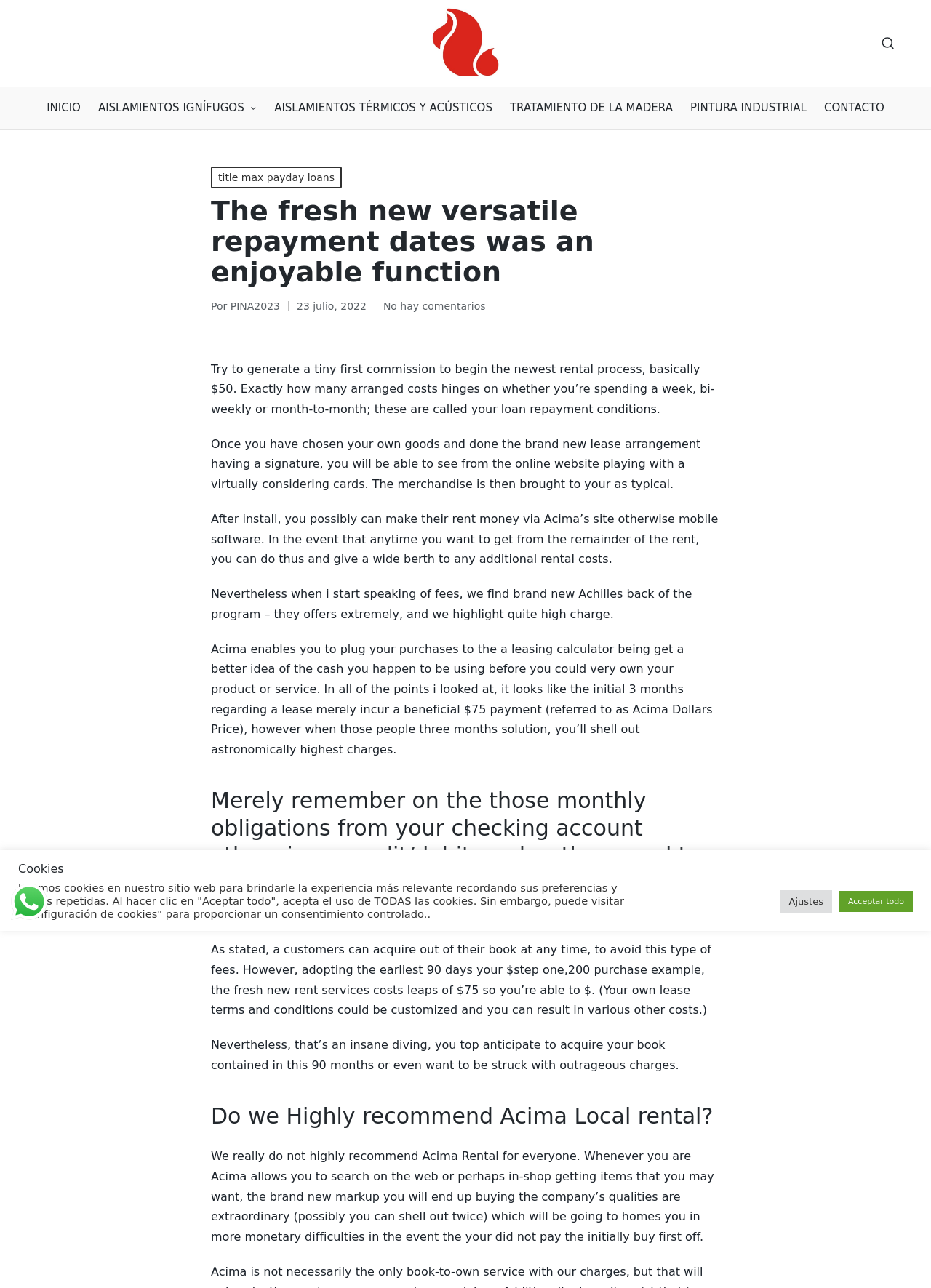Locate the bounding box coordinates of the element I should click to achieve the following instruction: "Click on the 'Ignífugos Pina' link".

[0.46, 0.005, 0.54, 0.062]